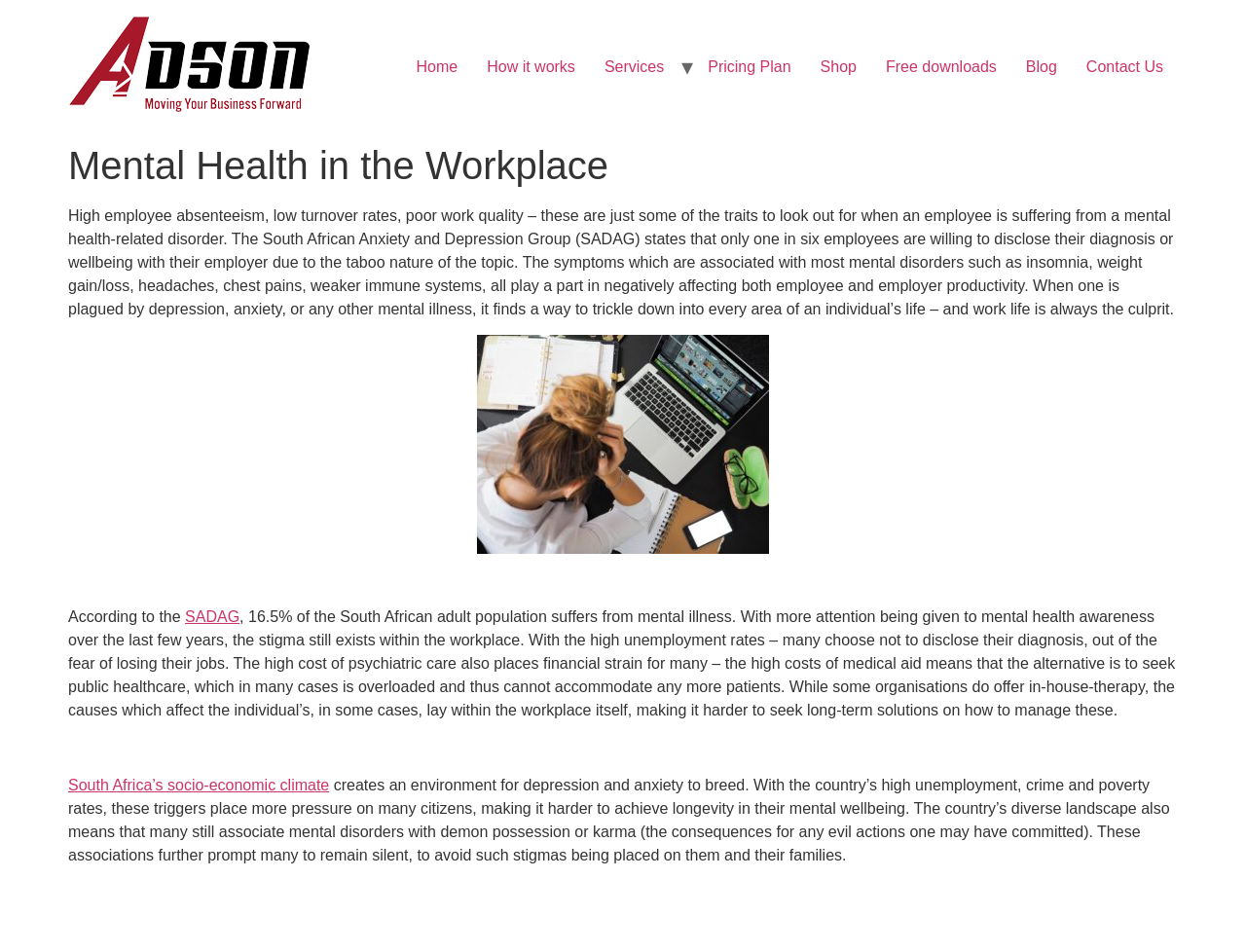Please identify the bounding box coordinates of the element's region that needs to be clicked to fulfill the following instruction: "Click on the 'Home' link". The bounding box coordinates should consist of four float numbers between 0 and 1, i.e., [left, top, right, bottom].

[0.322, 0.05, 0.379, 0.091]